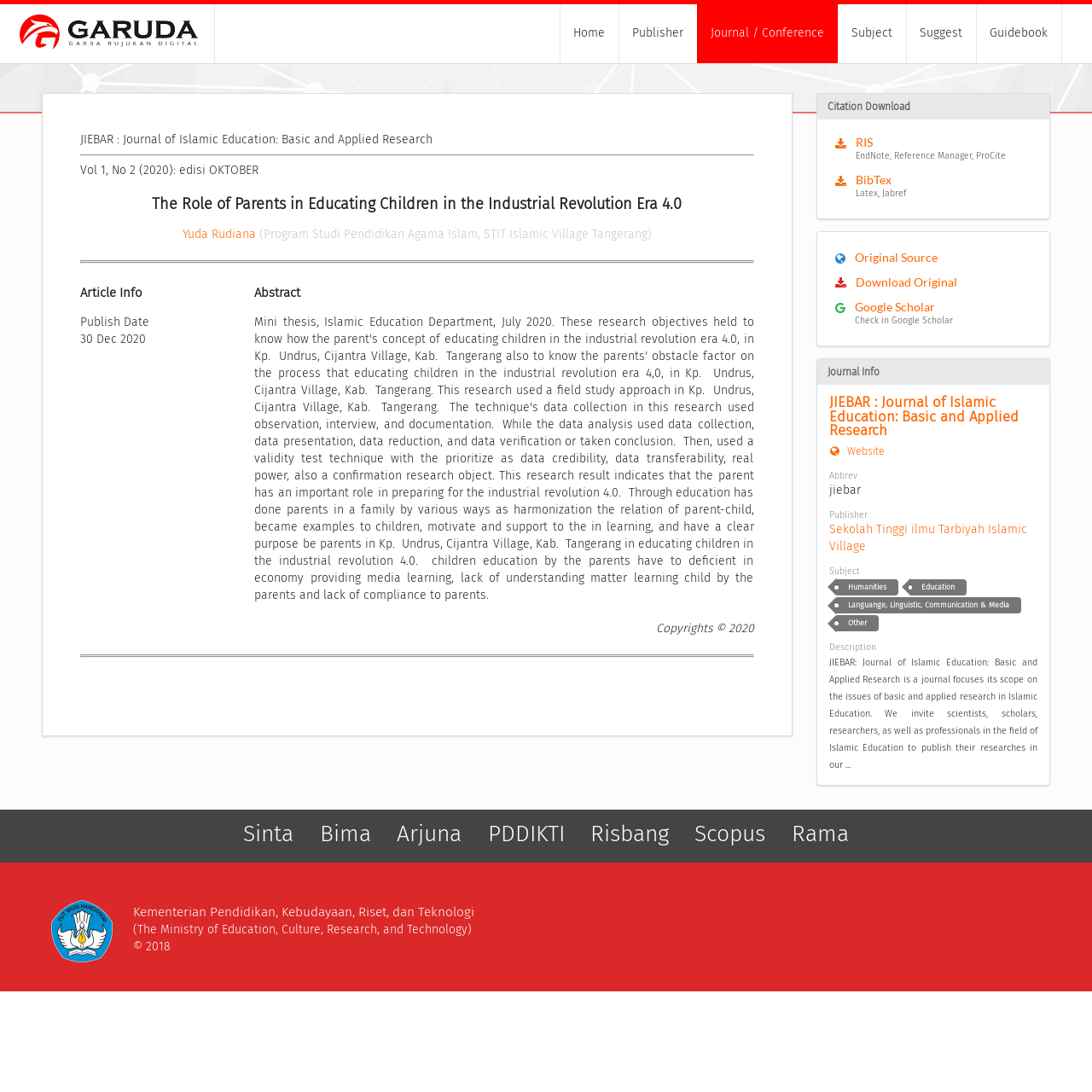Provide a short answer using a single word or phrase for the following question: 
What is the publication date of the article?

30 Dec 2020